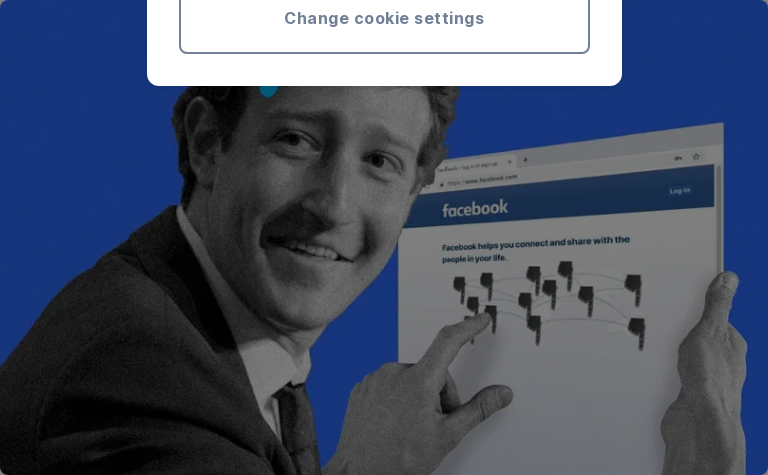Please answer the following question as detailed as possible based on the image: 
What is the focus of the dialog box at the top of the image?

The caption states that the dialog box at the top of the image prompts the user to 'Change cookie settings', indicating a focus on digital privacy and user consent in online platforms.